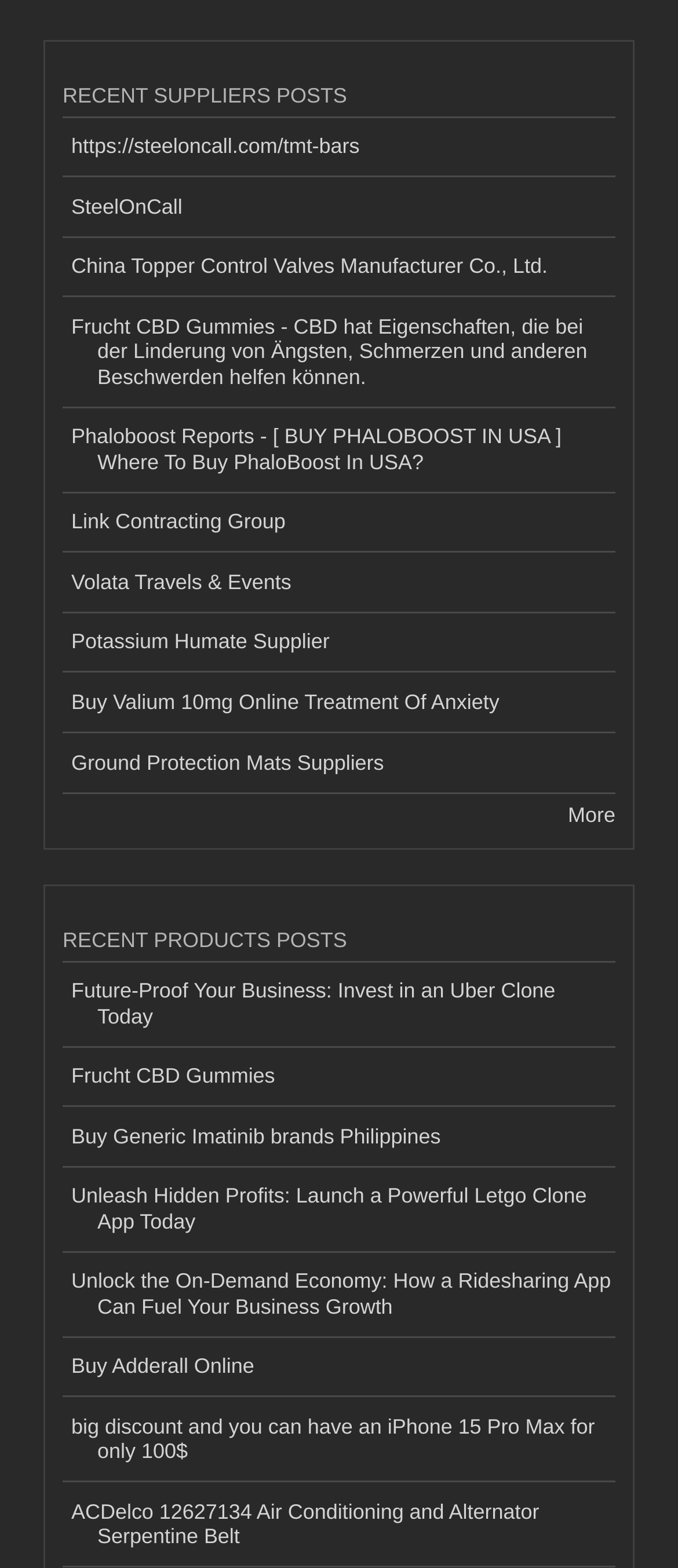Please indicate the bounding box coordinates for the clickable area to complete the following task: "Explore more suppliers". The coordinates should be specified as four float numbers between 0 and 1, i.e., [left, top, right, bottom].

[0.838, 0.512, 0.908, 0.527]